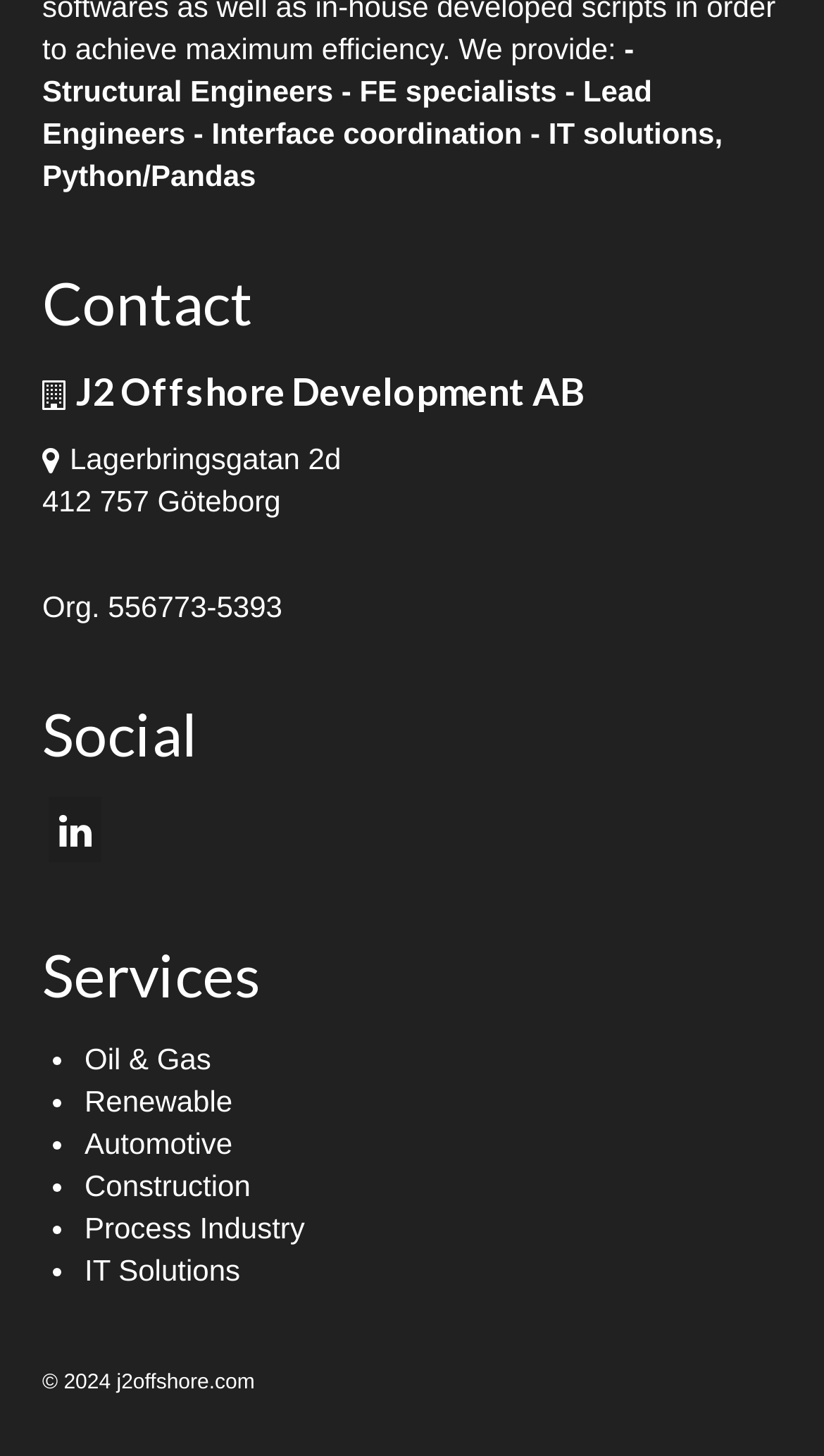What is the organization number of the company?
Using the image as a reference, give an elaborate response to the question.

The organization number of the company can be found in the static text element 'Org. 556773-5393' which is located in the top section of the webpage, below the company address.